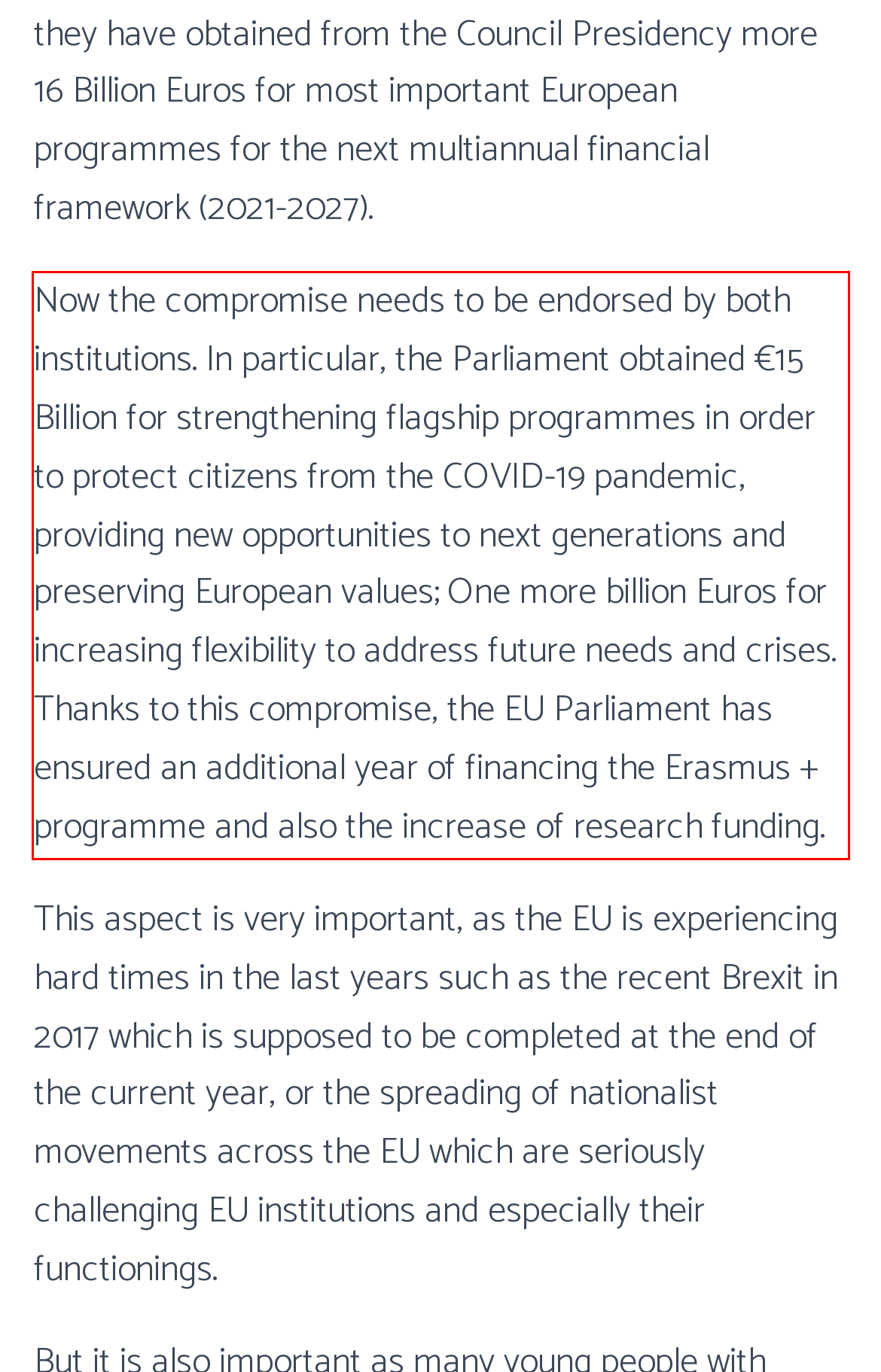Please examine the webpage screenshot containing a red bounding box and use OCR to recognize and output the text inside the red bounding box.

Now the compromise needs to be endorsed by both institutions. In particular, the Parliament obtained €15 Billion for strengthening flagship programmes in order to protect citizens from the COVID-19 pandemic, providing new opportunities to next generations and preserving European values; One more billion Euros for increasing flexibility to address future needs and crises. Thanks to this compromise, the EU Parliament has ensured an additional year of financing the Erasmus + programme and also the increase of research funding.